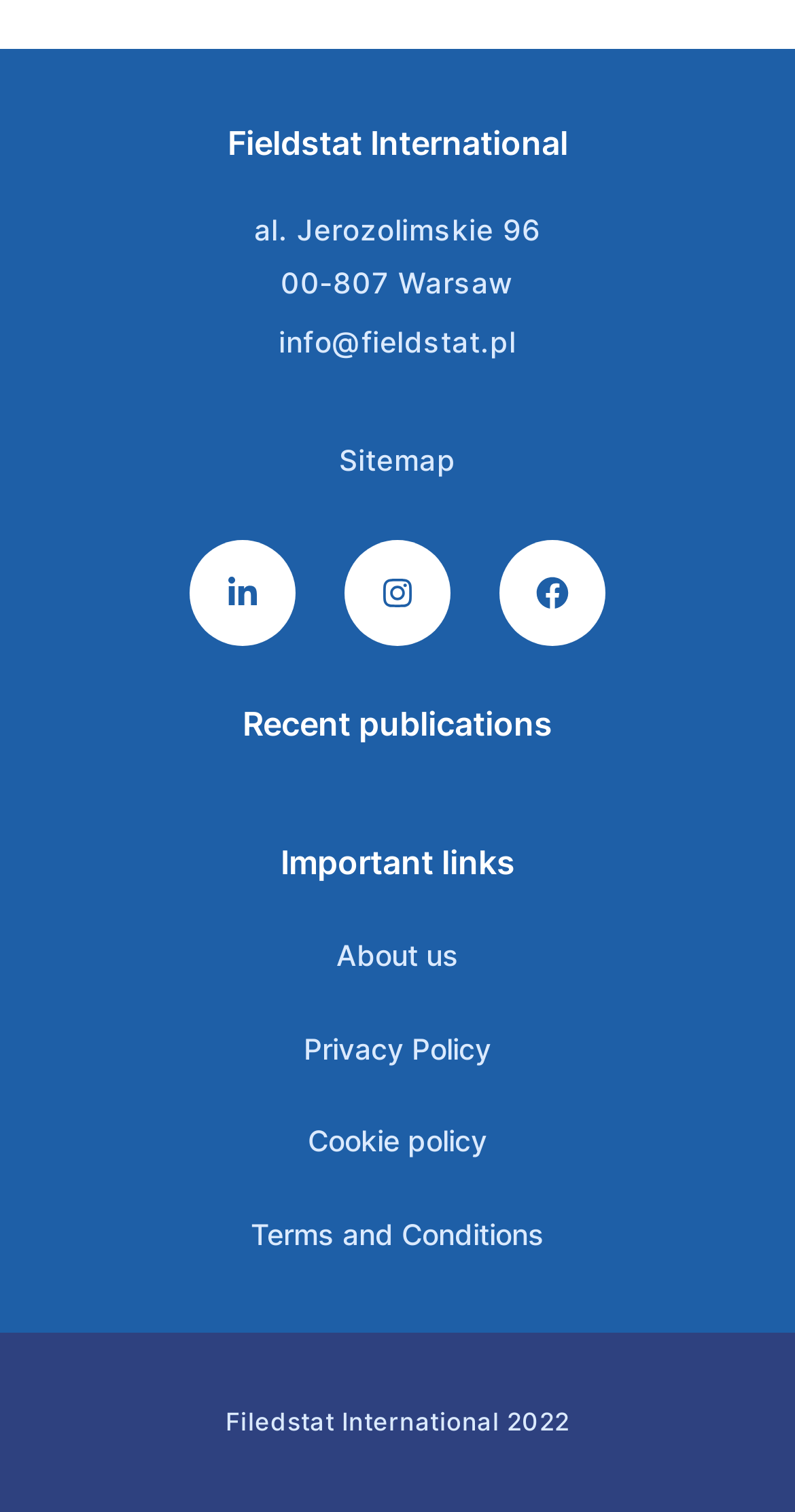Find the bounding box coordinates for the element that must be clicked to complete the instruction: "View the 'Sitemap'". The coordinates should be four float numbers between 0 and 1, indicated as [left, top, right, bottom].

[0.426, 0.283, 0.574, 0.325]